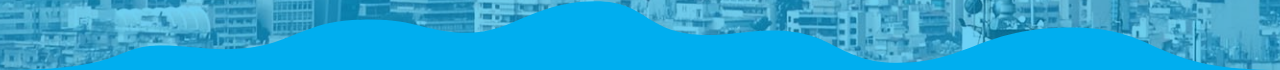Is the urban landscape fully visible?
Based on the image, provide your answer in one word or phrase.

No